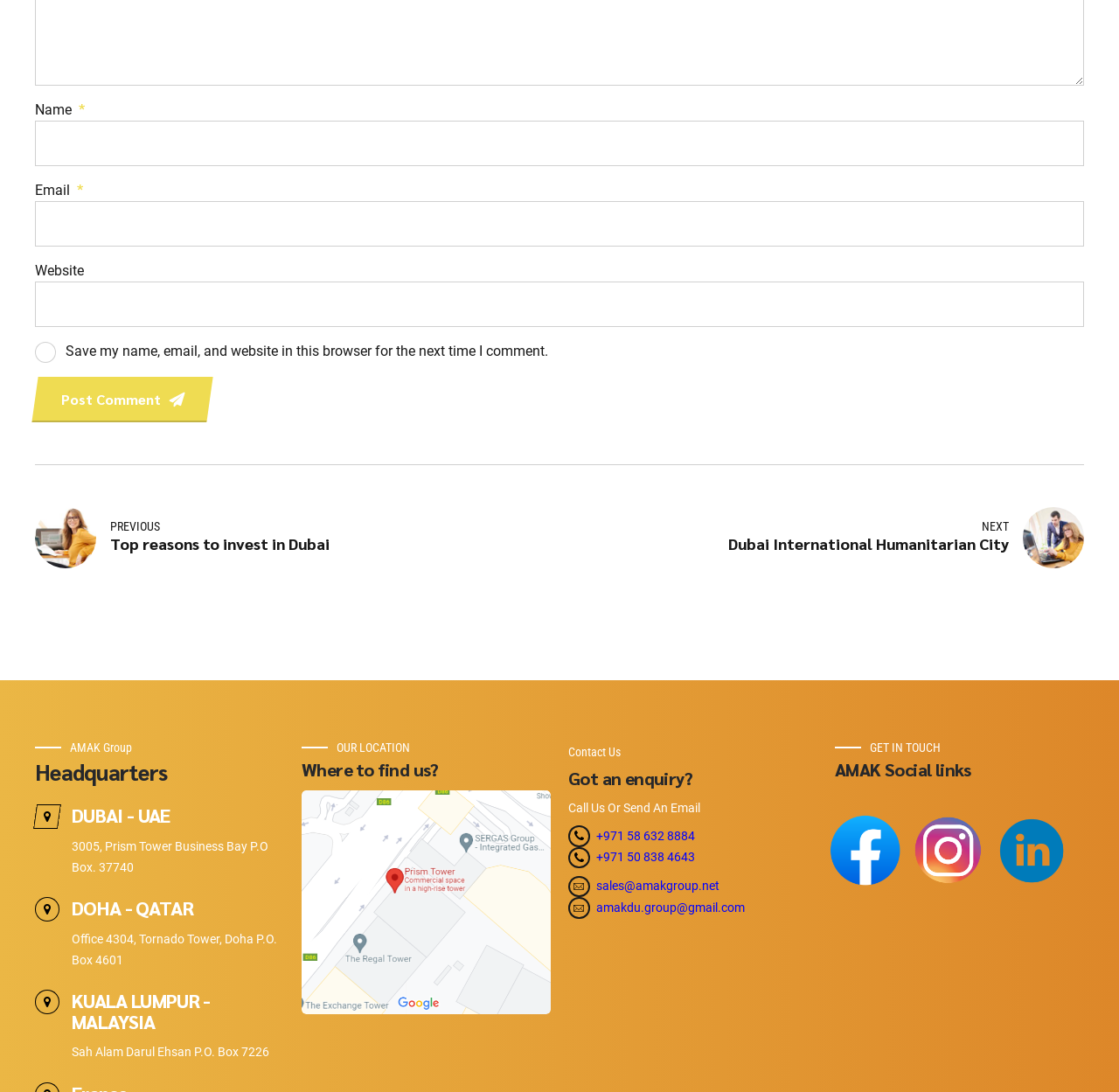Identify the bounding box coordinates for the region to click in order to carry out this instruction: "Click the Post Comment button". Provide the coordinates using four float numbers between 0 and 1, formatted as [left, top, right, bottom].

[0.028, 0.345, 0.19, 0.387]